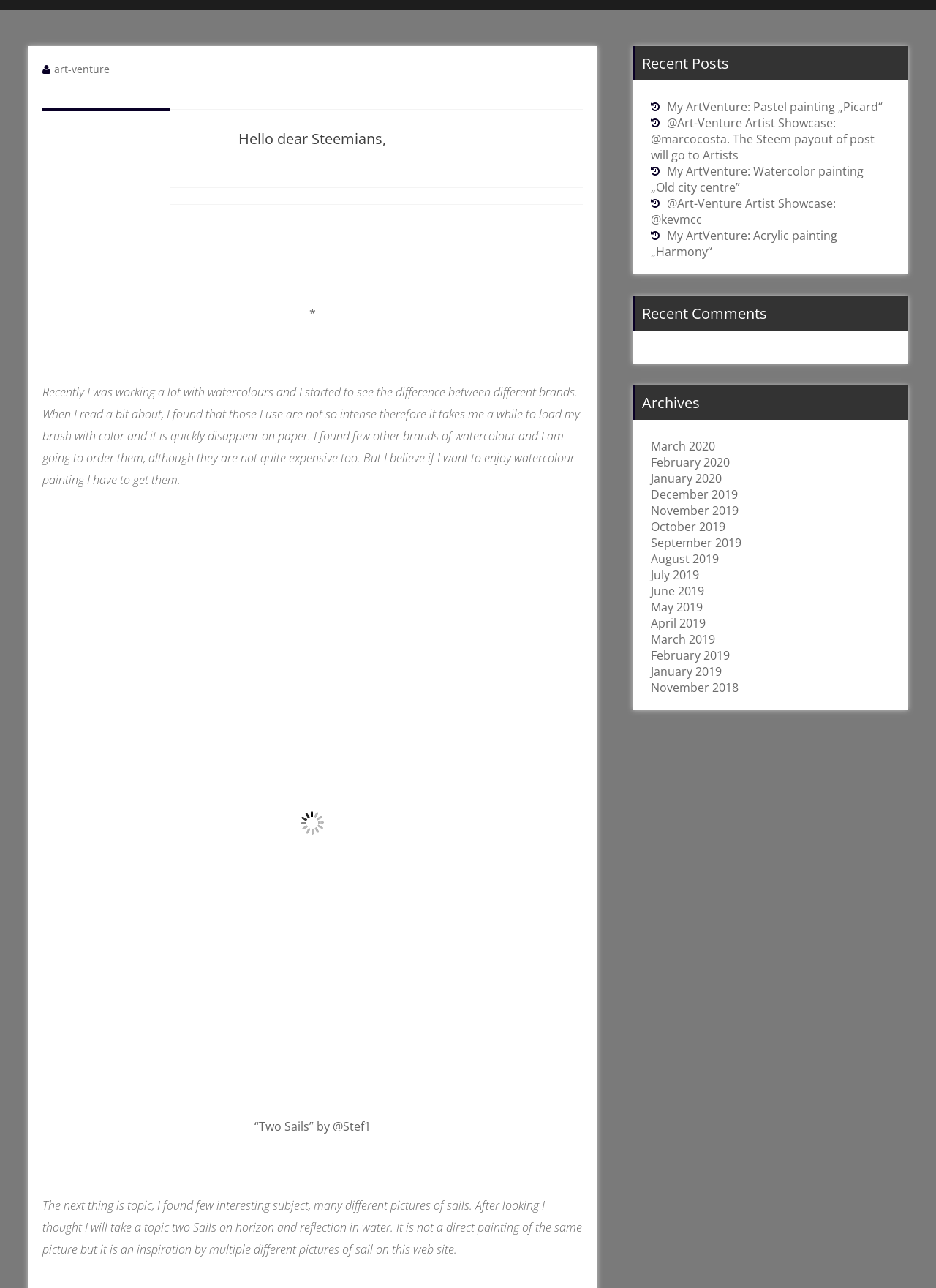Identify the bounding box coordinates for the UI element described as: "My ArtVenture: Pastel painting „Picard“".

[0.712, 0.077, 0.943, 0.089]